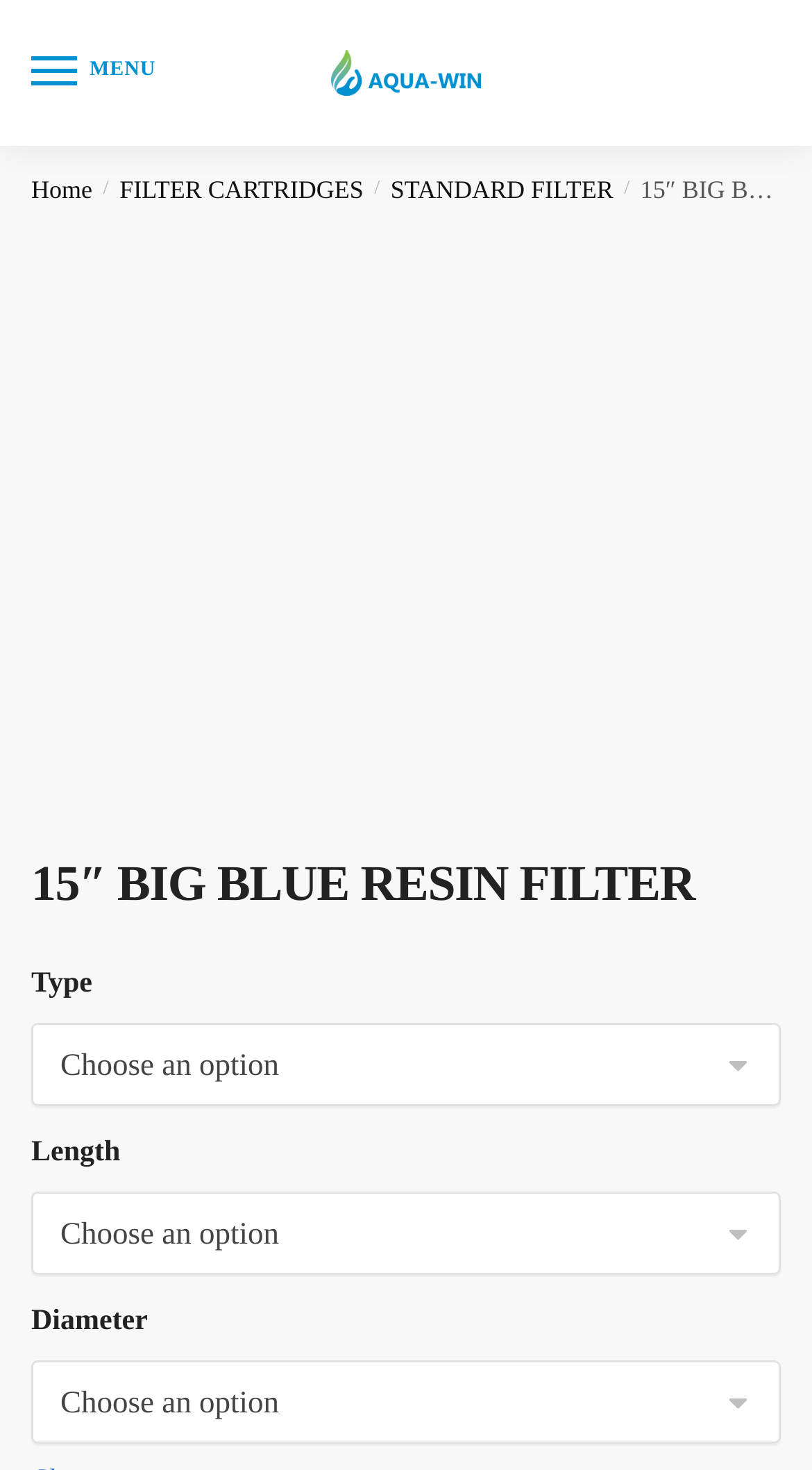Identify and provide the title of the webpage.

15″ BIG BLUE RESIN FILTER